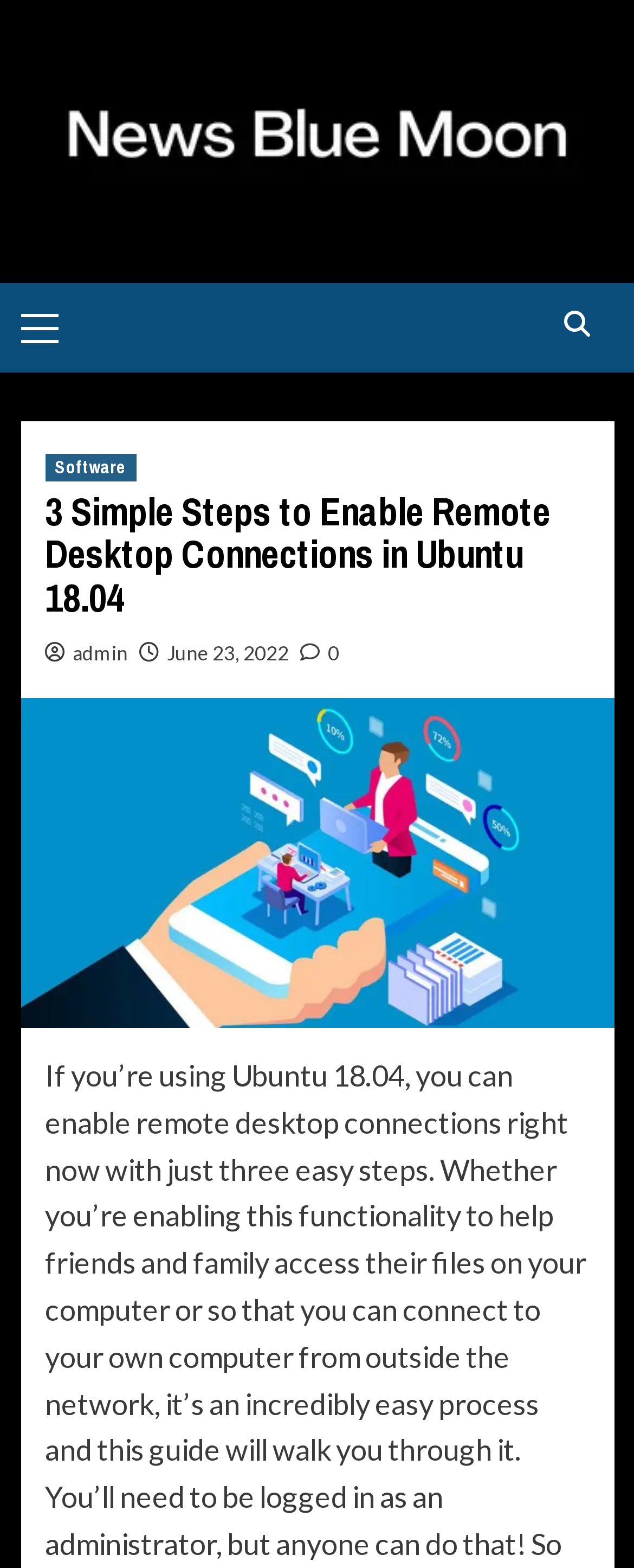Provide the bounding box coordinates in the format (top-left x, top-left y, bottom-right x, bottom-right y). All values are floating point numbers between 0 and 1. Determine the bounding box coordinate of the UI element described as: Software

[0.071, 0.289, 0.214, 0.307]